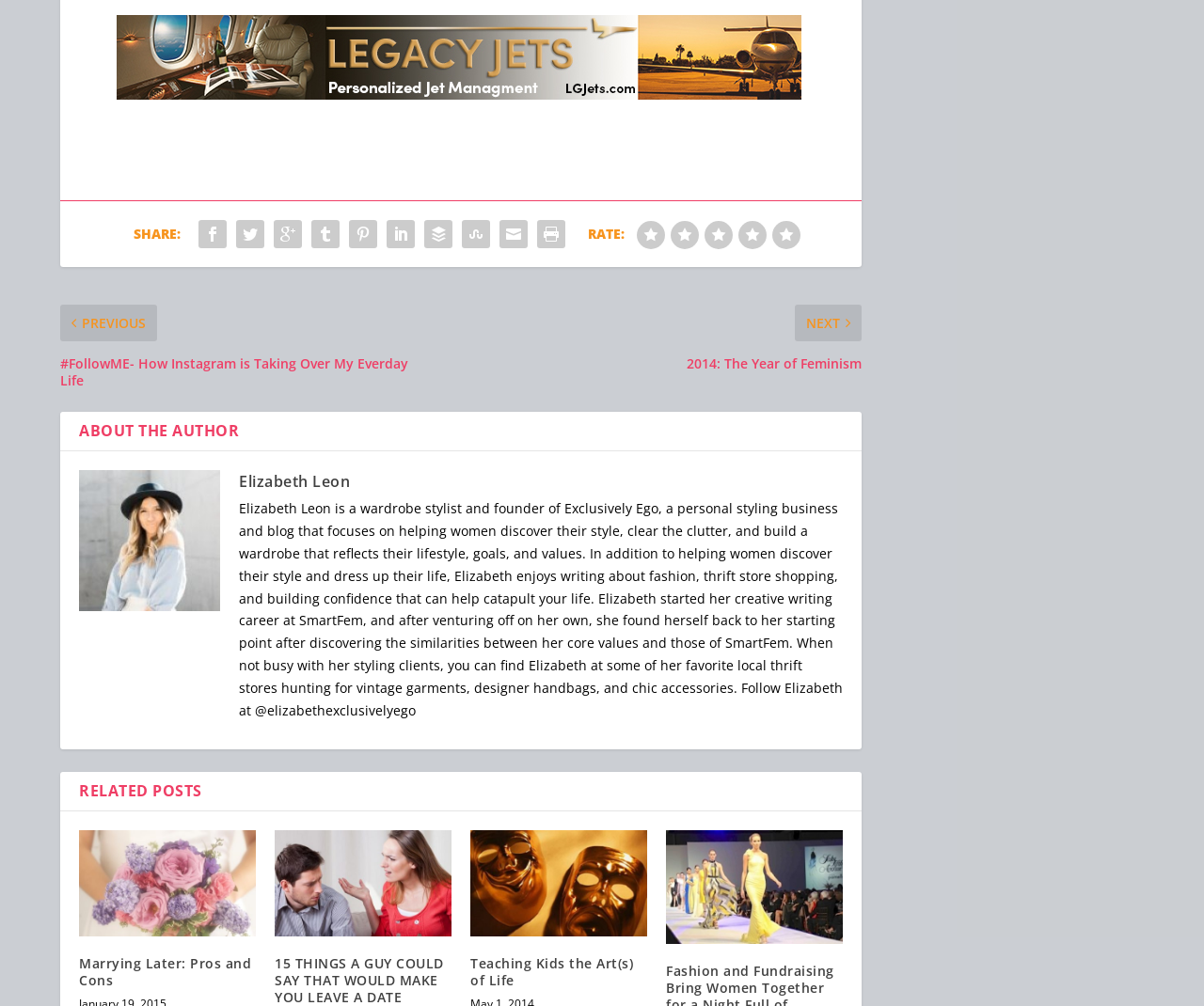Please provide the bounding box coordinates for the element that needs to be clicked to perform the instruction: "Rate this article". The coordinates must consist of four float numbers between 0 and 1, formatted as [left, top, right, bottom].

[0.488, 0.25, 0.518, 0.268]